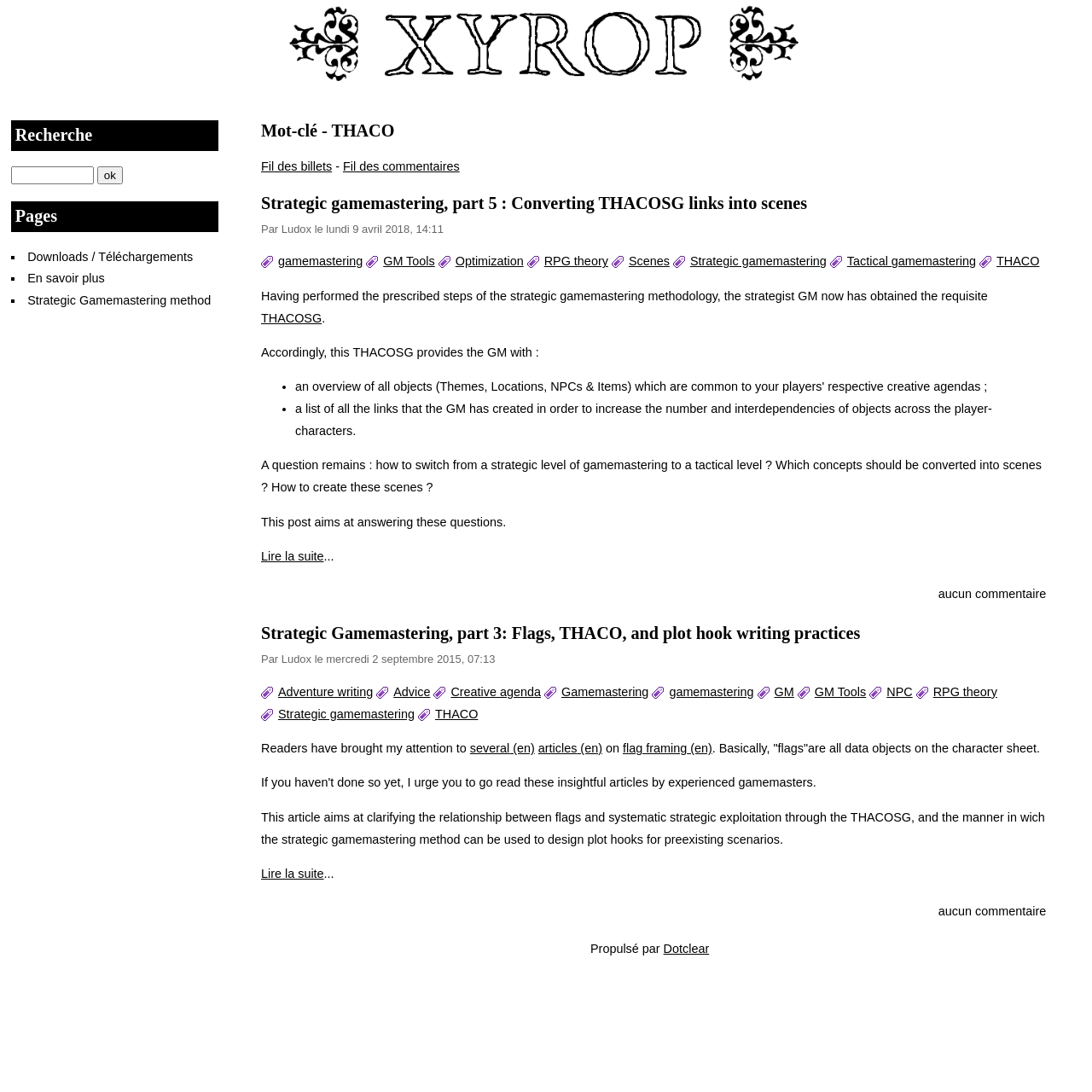Please locate the bounding box coordinates of the element that should be clicked to achieve the given instruction: "Search for something".

[0.01, 0.153, 0.086, 0.169]